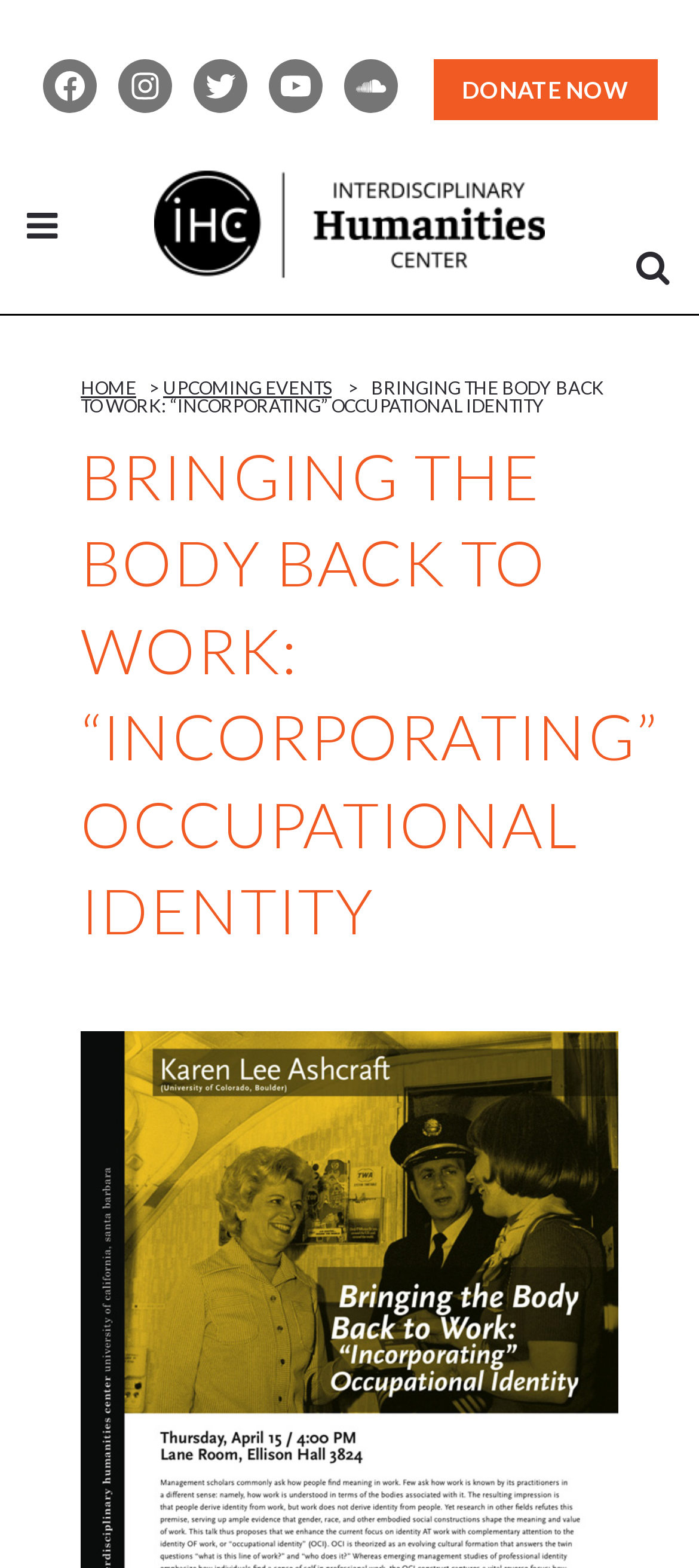Specify the bounding box coordinates of the area to click in order to follow the given instruction: "Go to home page."

[0.115, 0.24, 0.195, 0.254]